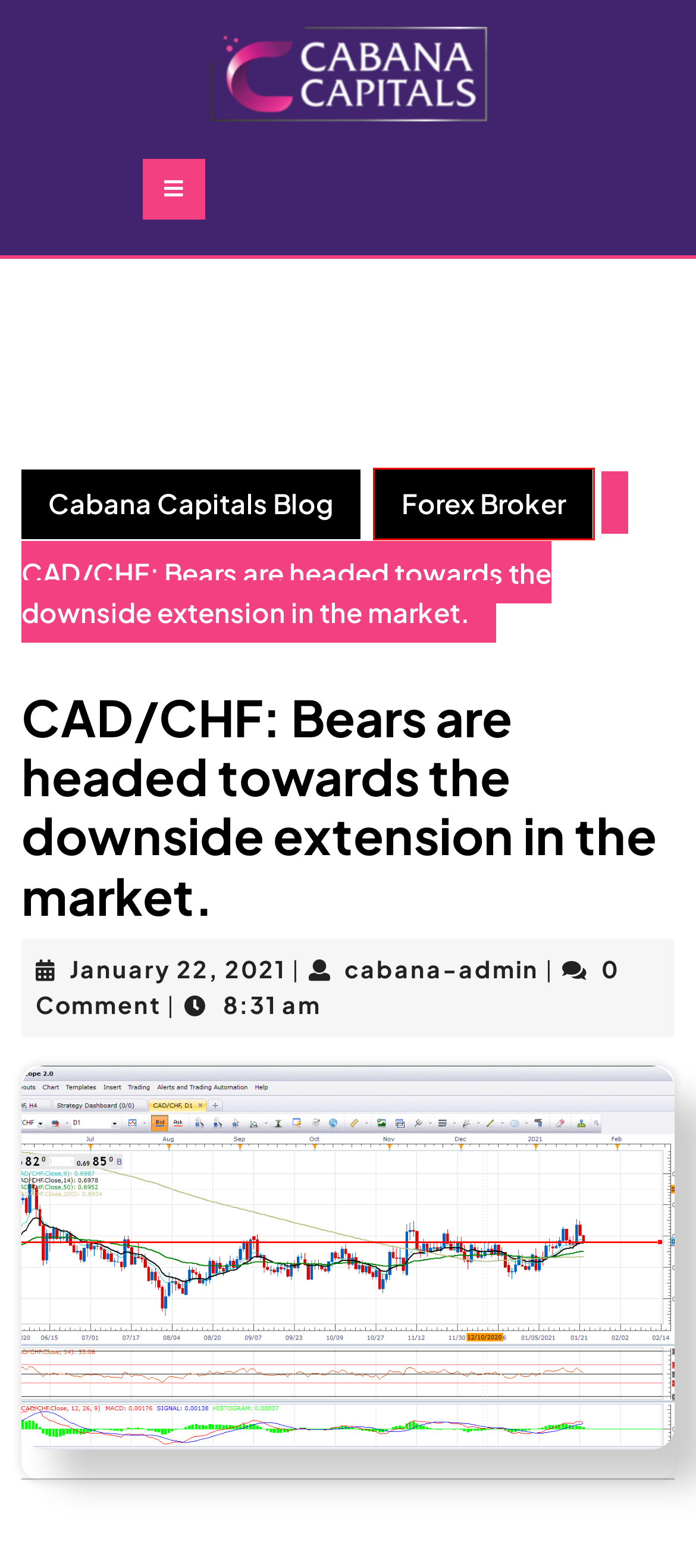Analyze the given webpage screenshot and identify the UI element within the red bounding box. Select the webpage description that best matches what you expect the new webpage to look like after clicking the element. Here are the candidates:
A. April 2023 - Cabana Capitals Blog
B. Forex Broker Archives - Cabana Capitals Blog
C. cabana-admin, Author at Cabana Capitals Blog
D. April 2022 - Cabana Capitals Blog
E. January 22, 2021 - Cabana Capitals Blog
F. July 2020 - Cabana Capitals Blog
G. NZD/CHF: Bulls are trying to break the resistance line. - Cabana Capitals Blog
H. Cabana Capitals Blog - True ECN Forex Broker

B